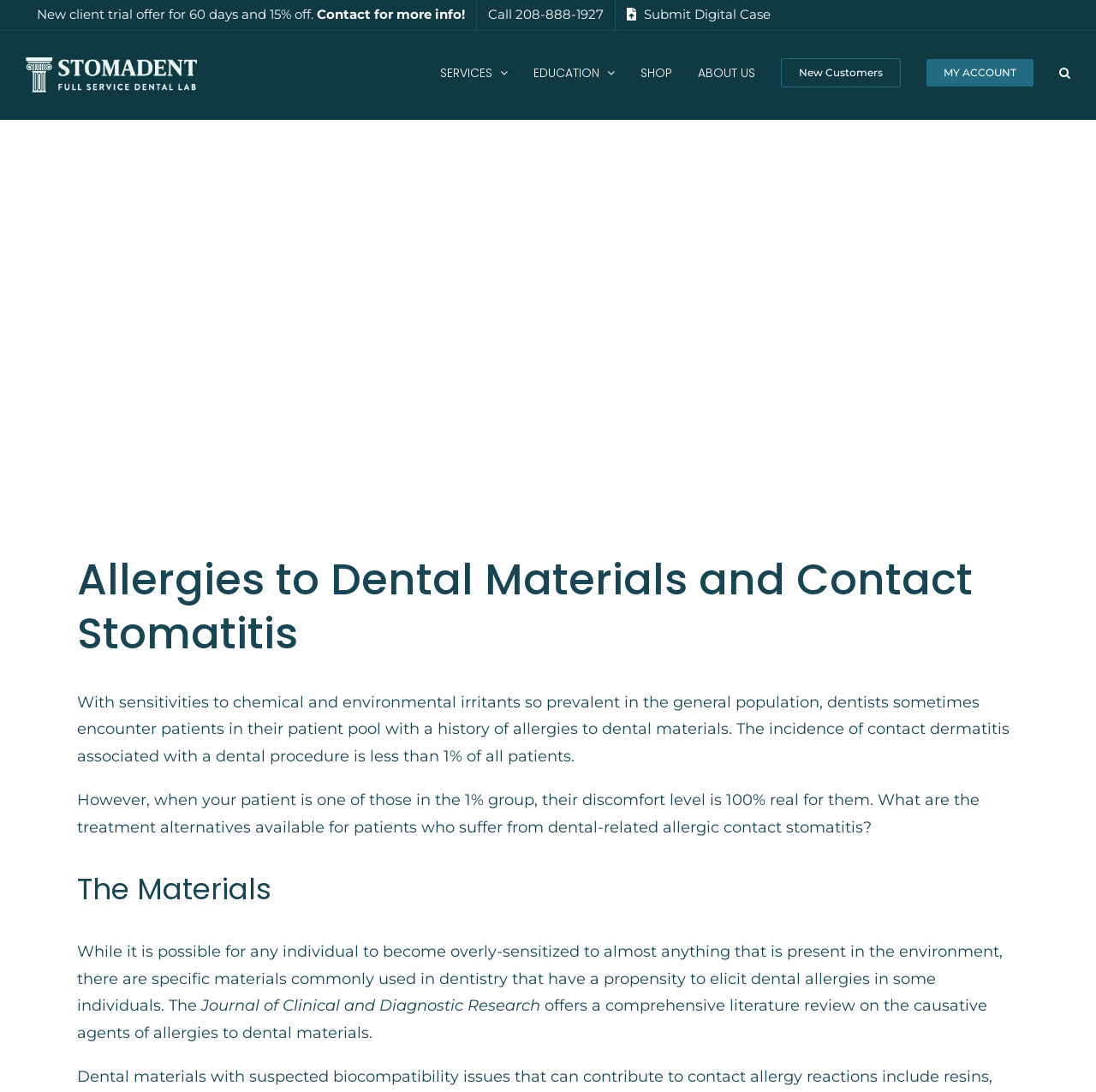Determine the bounding box coordinates of the clickable element to complete this instruction: "Submit a digital case". Provide the coordinates in the format of four float numbers between 0 and 1, [left, top, right, bottom].

[0.562, 0.0, 0.713, 0.027]